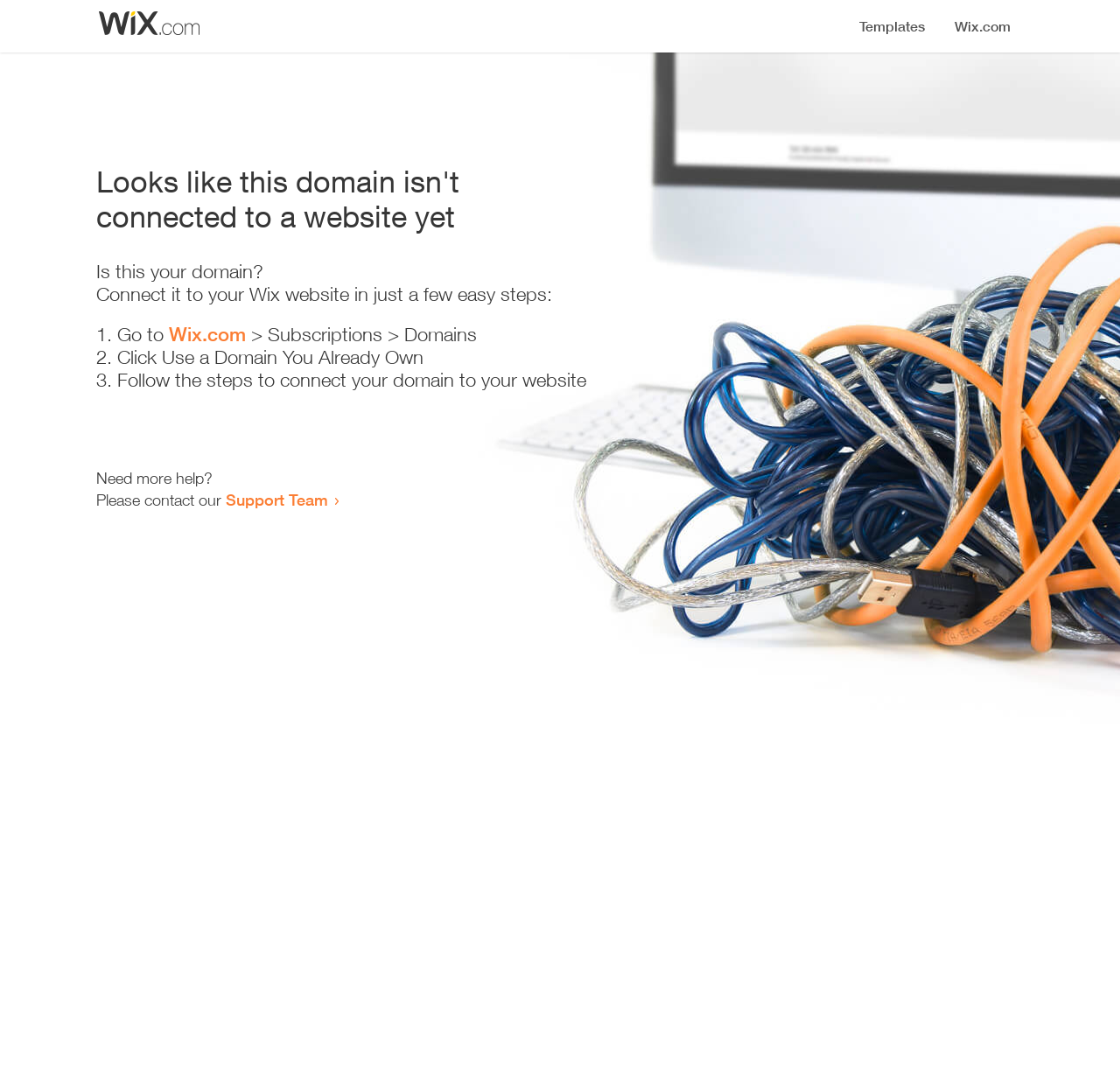Please provide a one-word or phrase answer to the question: 
How many steps are required to connect the domain to a website?

3